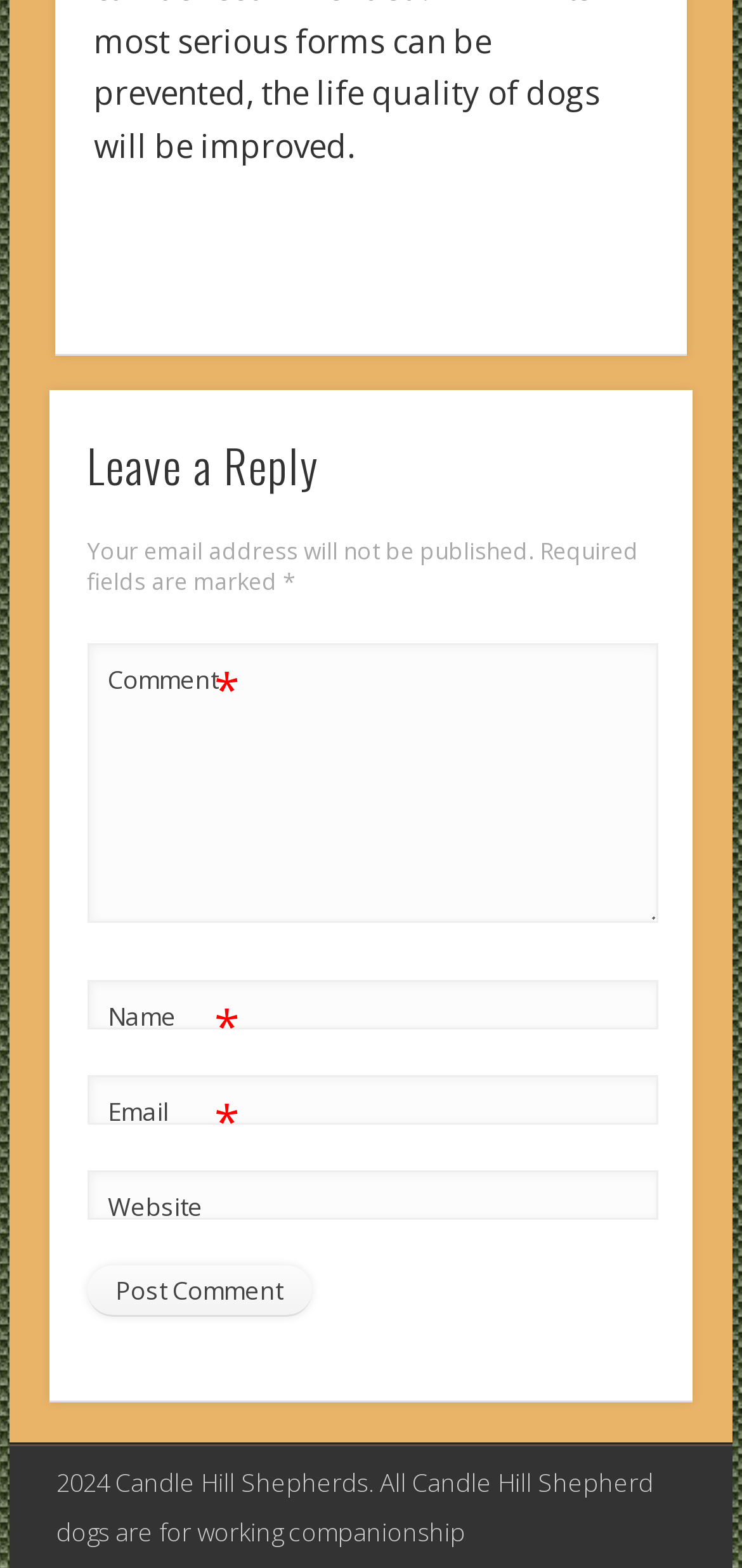Identify the bounding box for the described UI element. Provide the coordinates in (top-left x, top-left y, bottom-right x, bottom-right y) format with values ranging from 0 to 1: Find Faculty & Staff

None